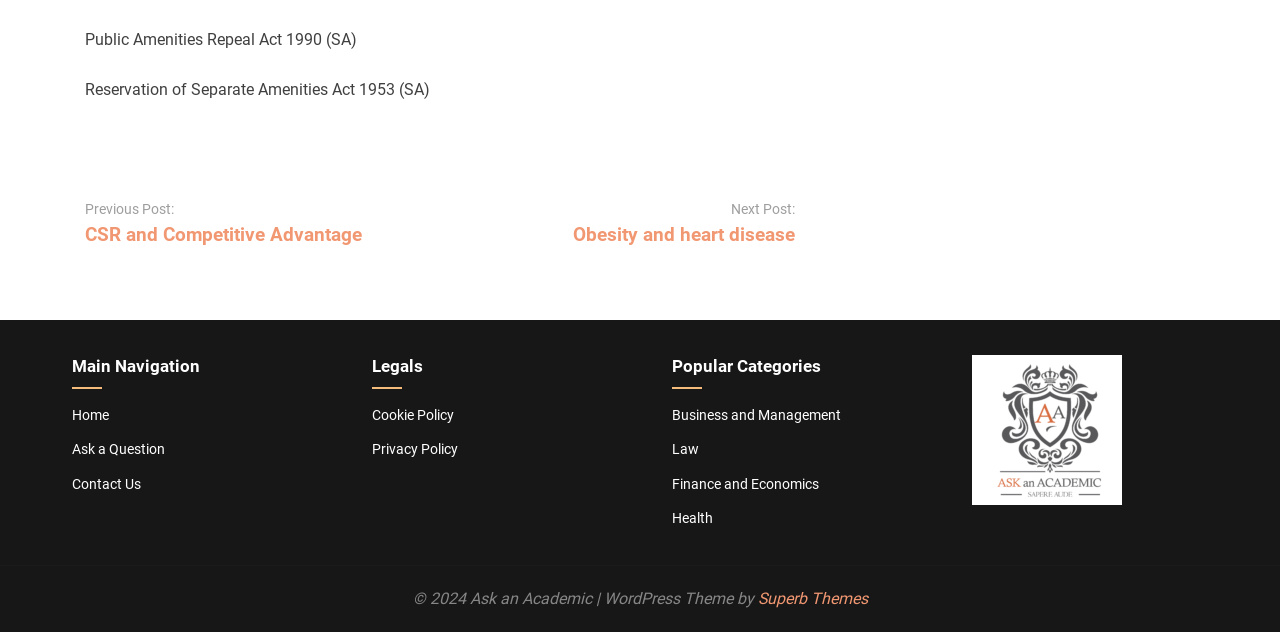Locate the bounding box coordinates of the clickable area to execute the instruction: "Click on 'Ask a Question'". Provide the coordinates as four float numbers between 0 and 1, represented as [left, top, right, bottom].

[0.056, 0.698, 0.129, 0.724]